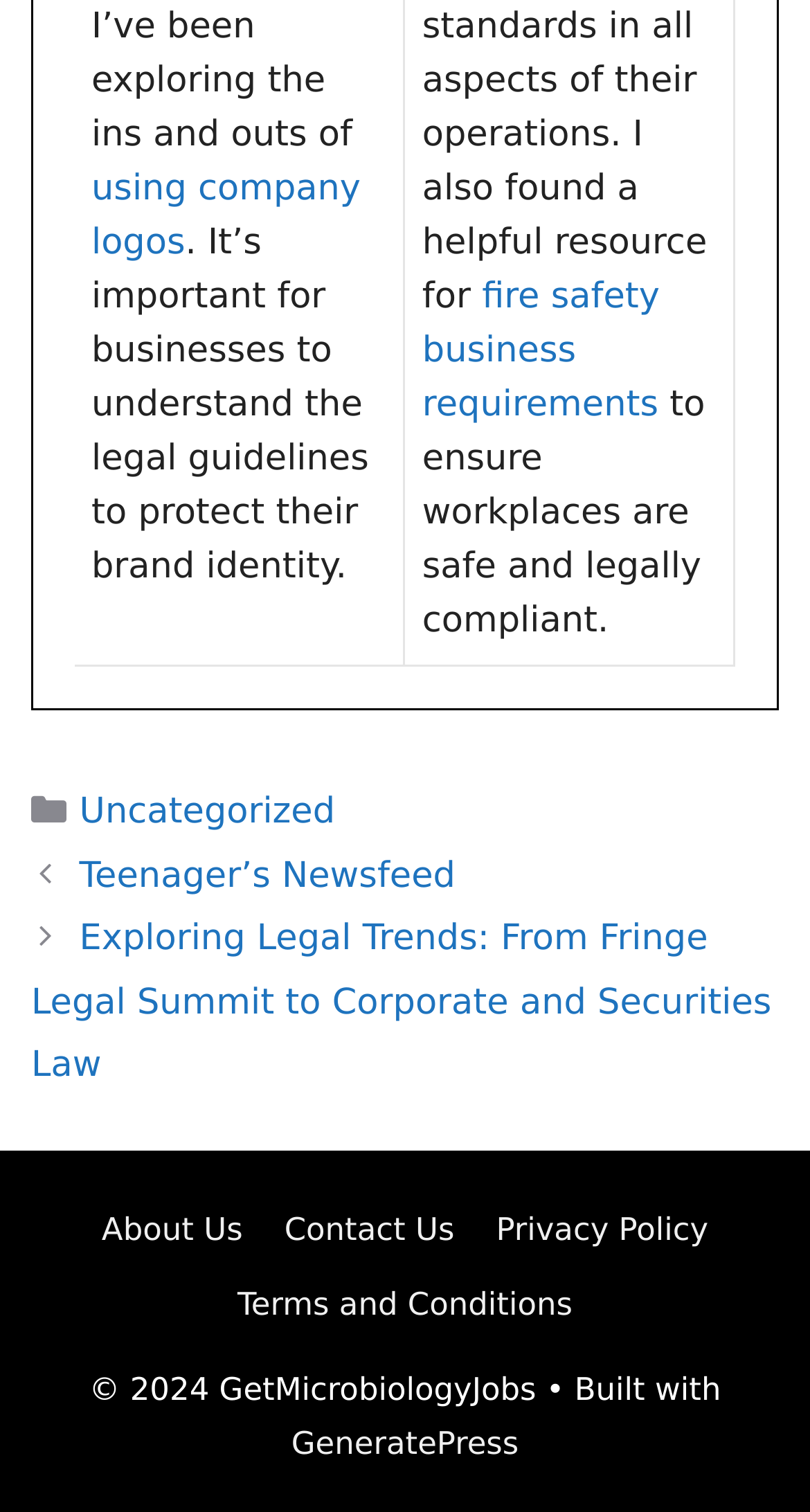Give a concise answer of one word or phrase to the question: 
What is the theme of the posts section?

Legal and microbiology